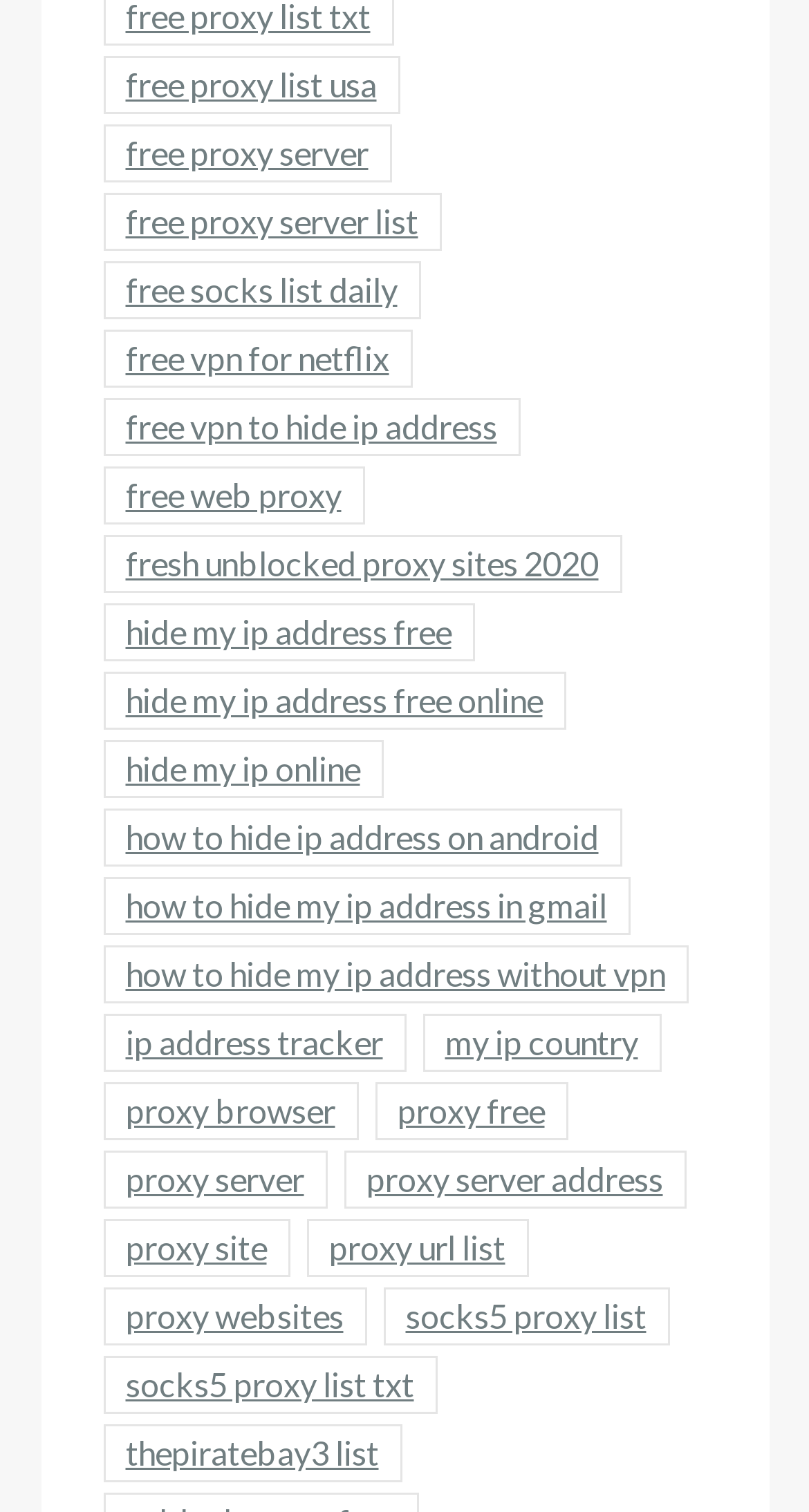What is the purpose of the link 'proxy browser'?
Using the image, give a concise answer in the form of a single word or short phrase.

Proxy browsing